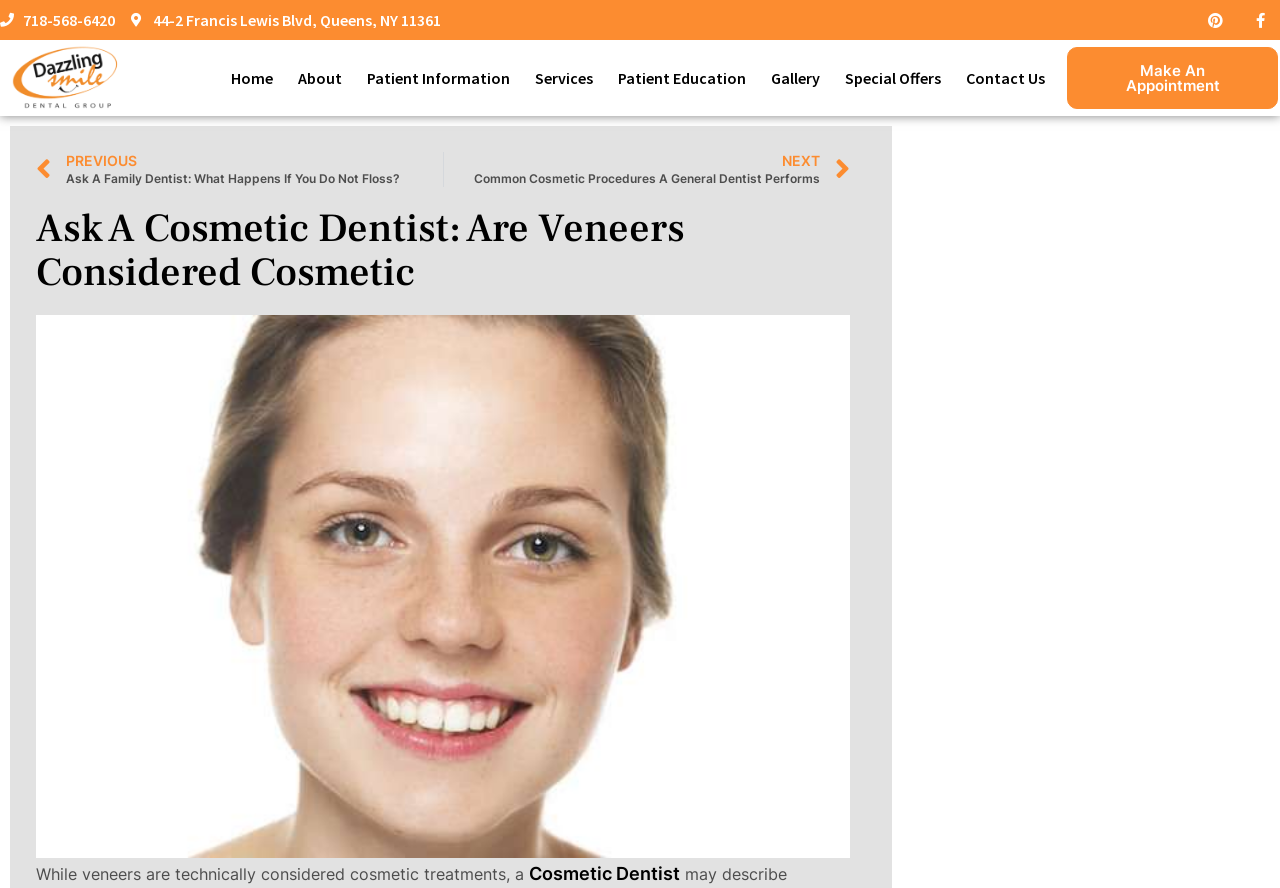Identify the bounding box coordinates of the clickable section necessary to follow the following instruction: "Make an appointment". The coordinates should be presented as four float numbers from 0 to 1, i.e., [left, top, right, bottom].

[0.834, 0.053, 0.998, 0.123]